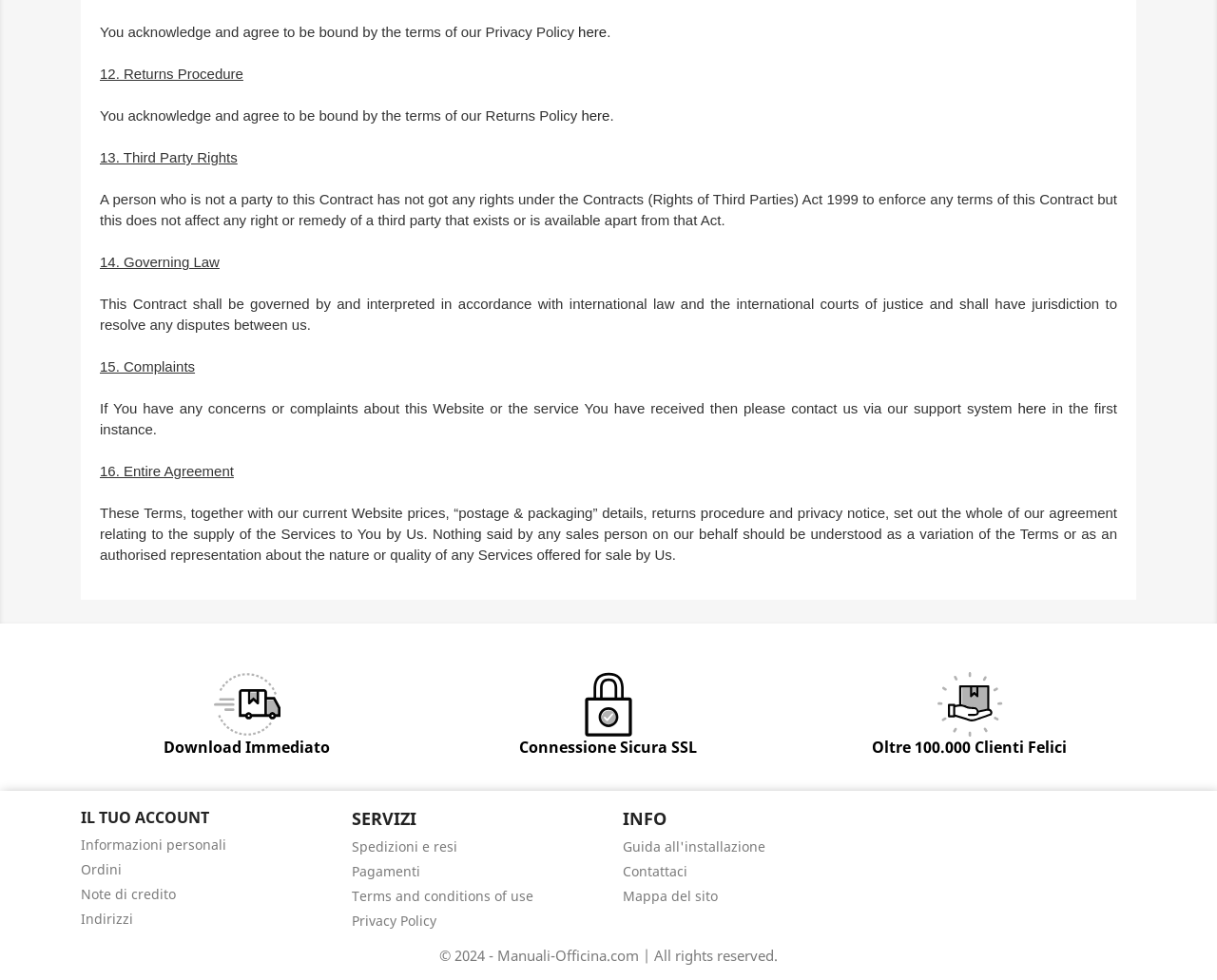Locate the coordinates of the bounding box for the clickable region that fulfills this instruction: "Go to homepage".

None